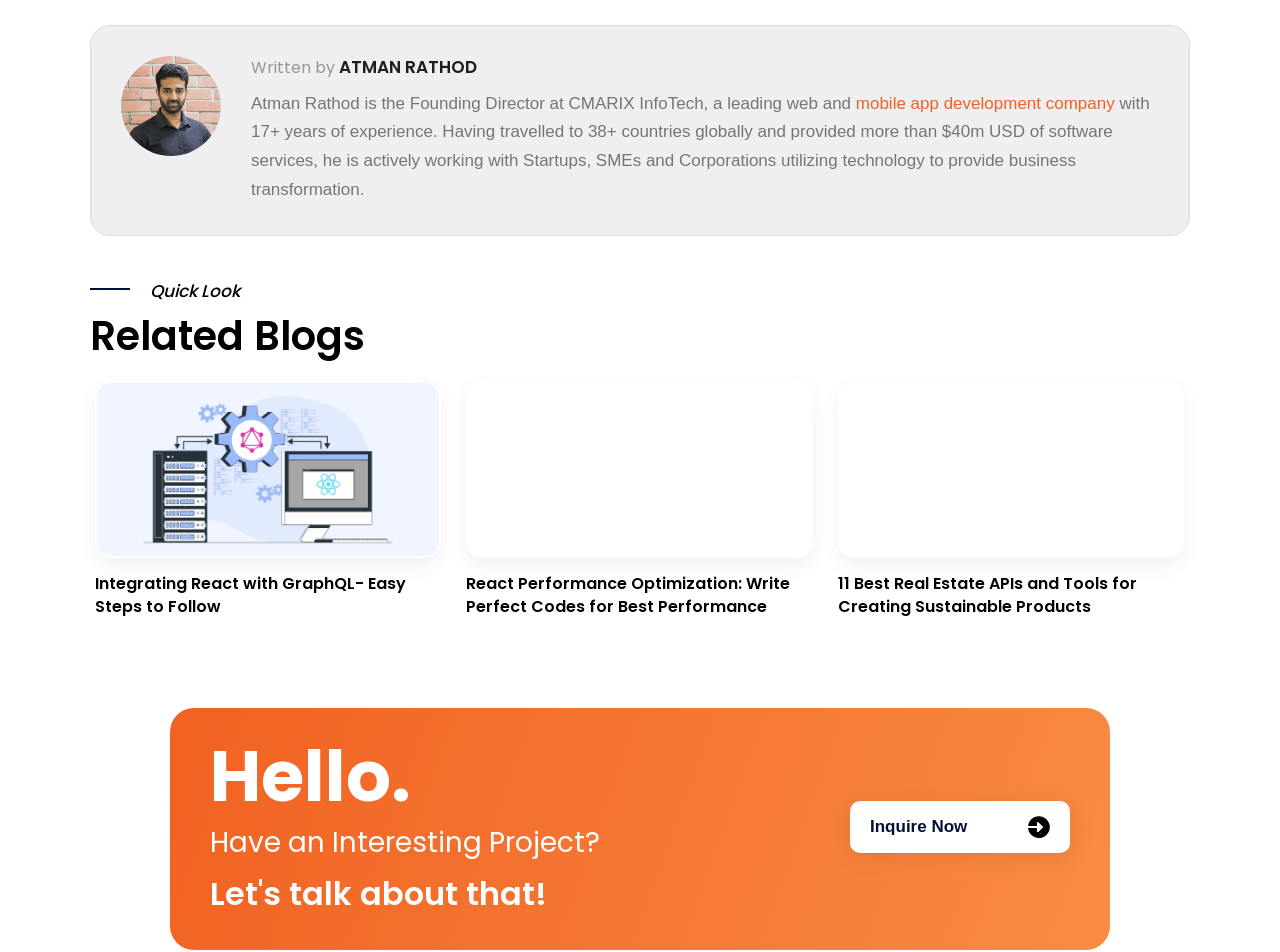Locate the bounding box of the UI element defined by this description: "alt="Avatar photo"". The coordinates should be given as four float numbers between 0 and 1, formatted as [left, top, right, bottom].

[0.095, 0.147, 0.173, 0.168]